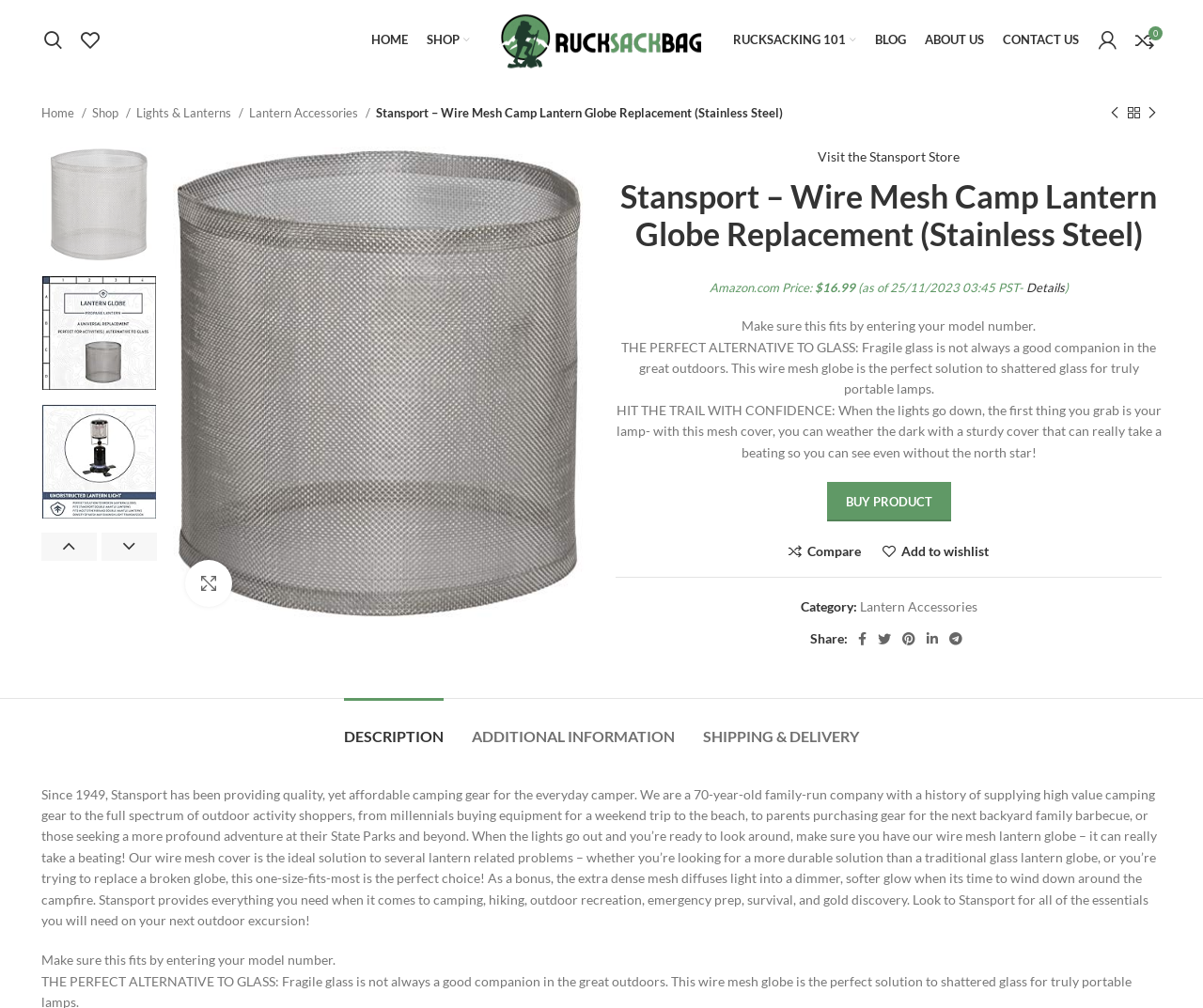Identify the bounding box coordinates of the region that needs to be clicked to carry out this instruction: "Add to wishlist". Provide these coordinates as four float numbers ranging from 0 to 1, i.e., [left, top, right, bottom].

[0.734, 0.541, 0.822, 0.554]